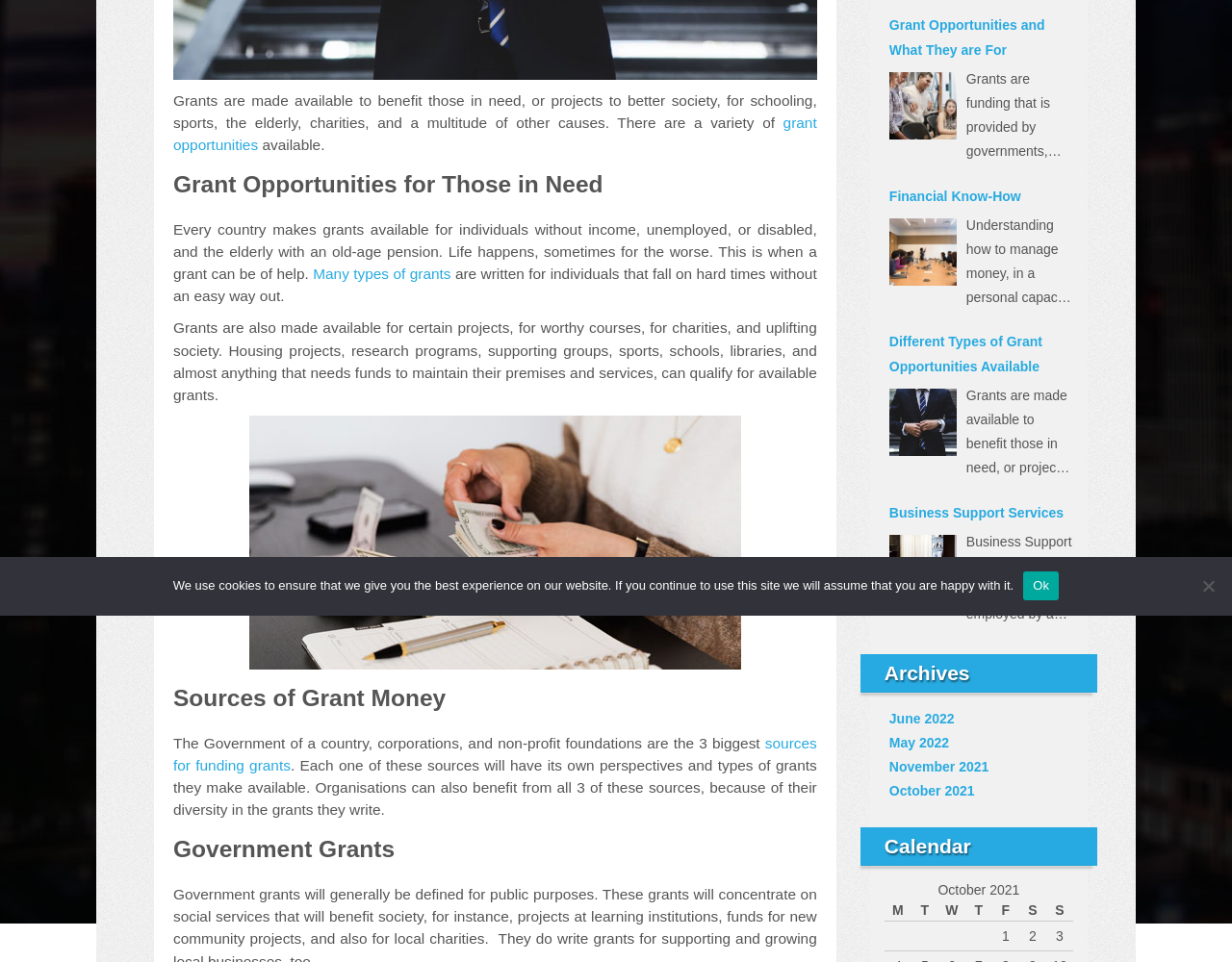Identify and provide the bounding box coordinates of the UI element described: "Business Support Services". The coordinates should be formatted as [left, top, right, bottom], with each number being a float between 0 and 1.

[0.722, 0.521, 0.871, 0.546]